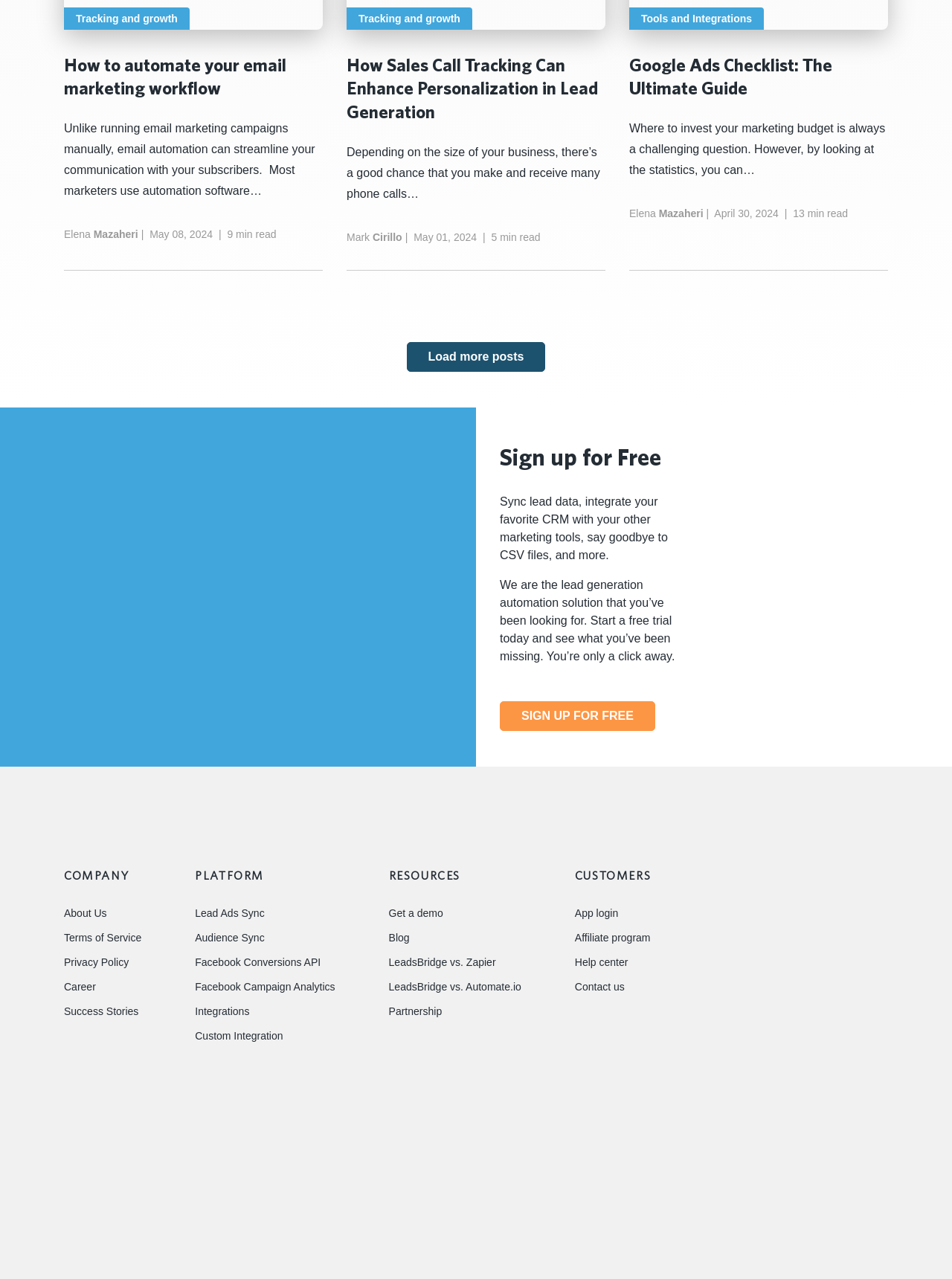Kindly determine the bounding box coordinates for the area that needs to be clicked to execute this instruction: "Login to the app".

[0.604, 0.709, 0.649, 0.719]